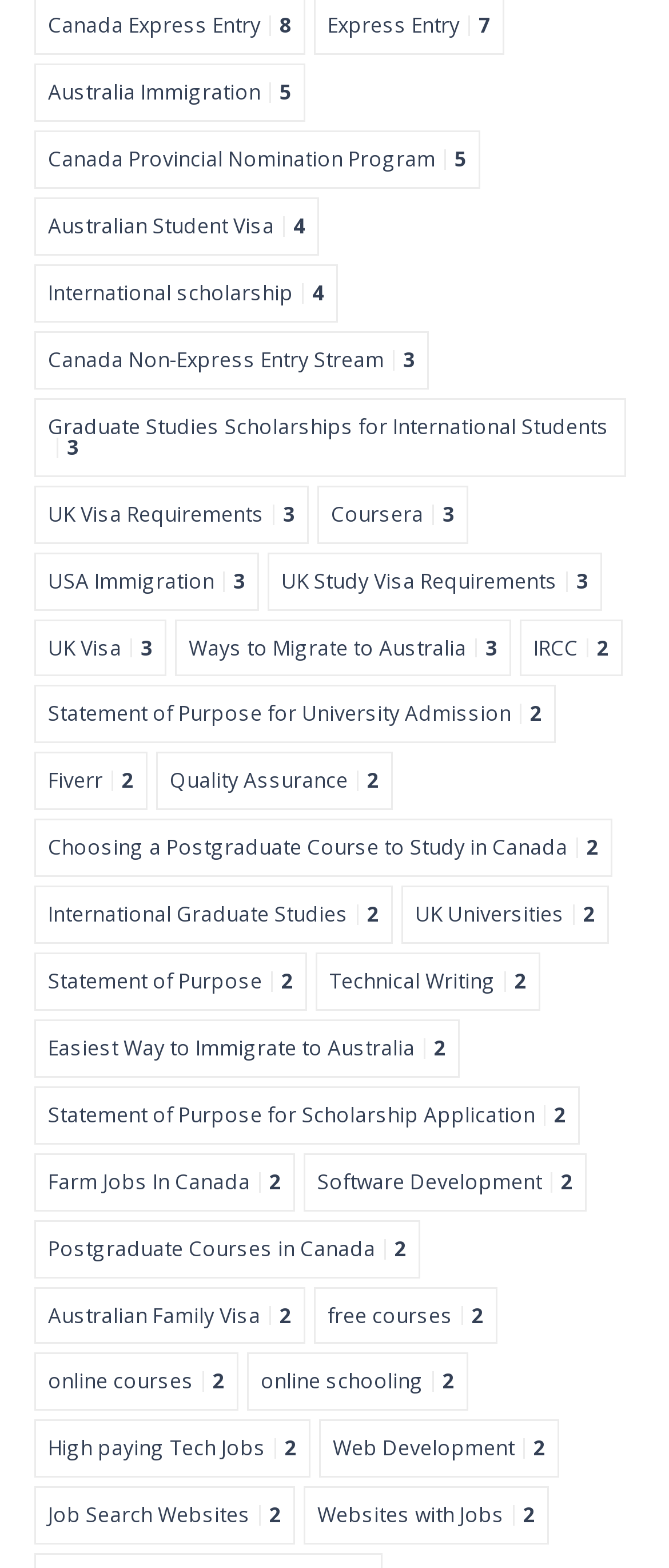Given the webpage screenshot and the description, determine the bounding box coordinates (top-left x, top-left y, bottom-right x, bottom-right y) that define the location of the UI element matching this description: UK Study Visa Requirements 3

[0.4, 0.352, 0.9, 0.389]